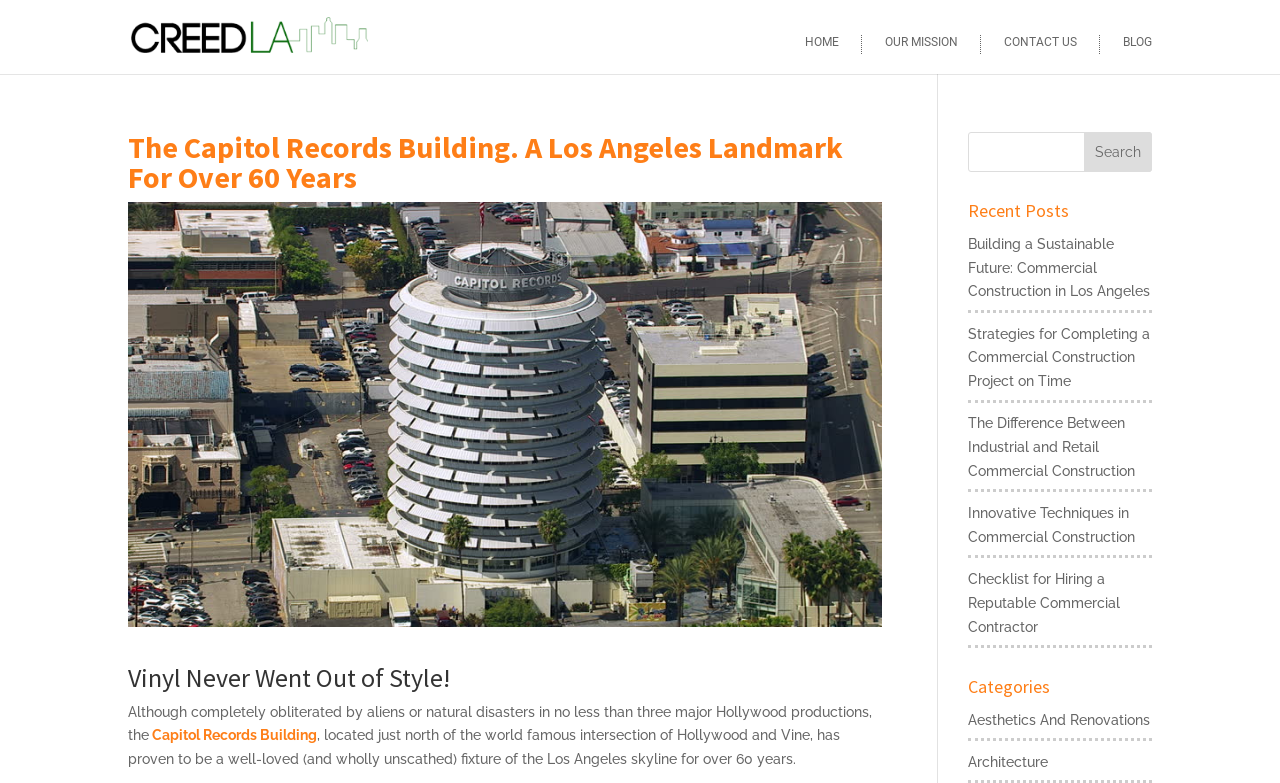Determine the bounding box coordinates of the element's region needed to click to follow the instruction: "Search for something". Provide these coordinates as four float numbers between 0 and 1, formatted as [left, top, right, bottom].

[0.756, 0.169, 0.9, 0.22]